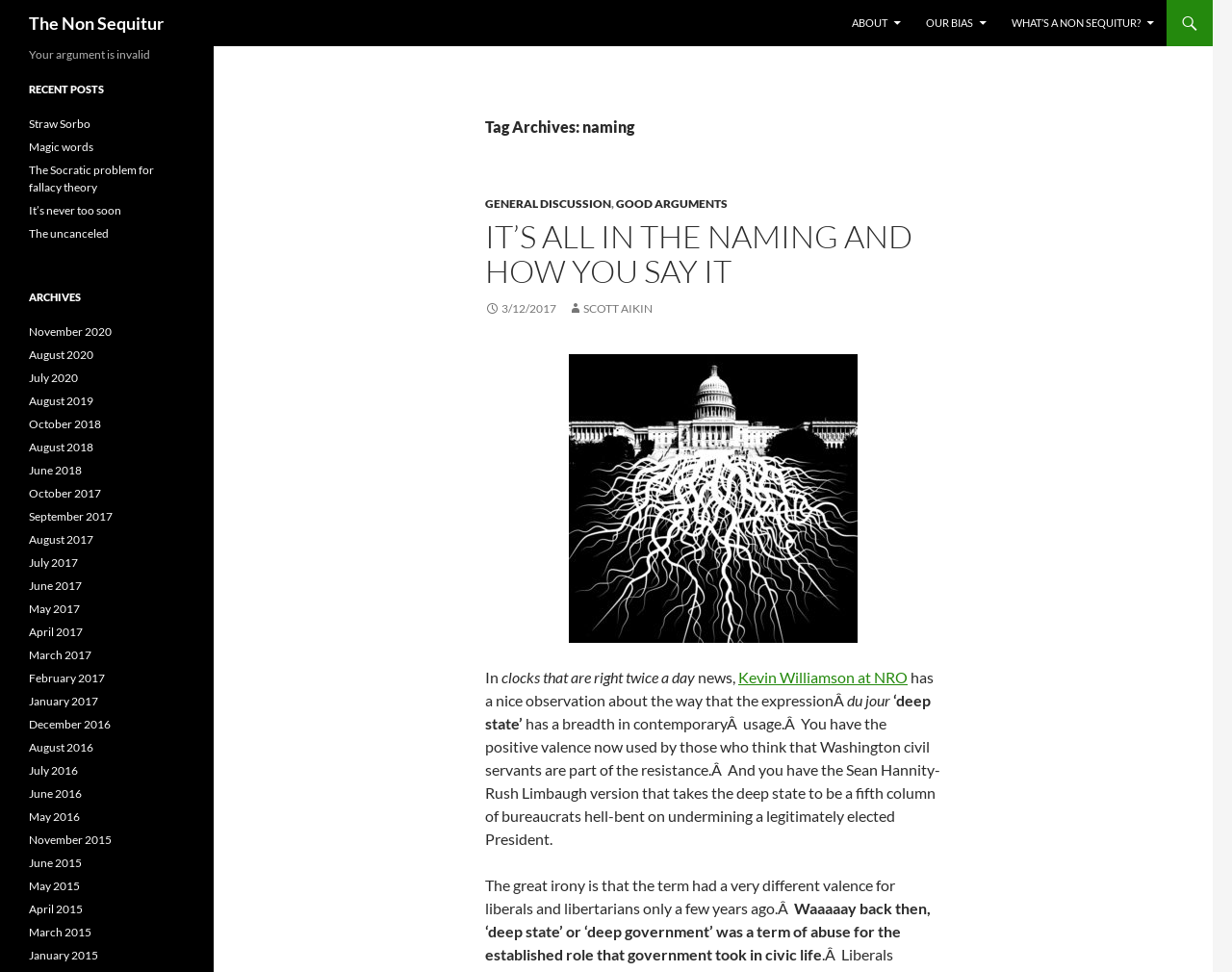Who is the author of the post 'IT’S ALL IN THE NAMING AND HOW YOU SAY IT'?
Answer with a single word or phrase by referring to the visual content.

SCOTT AIKIN